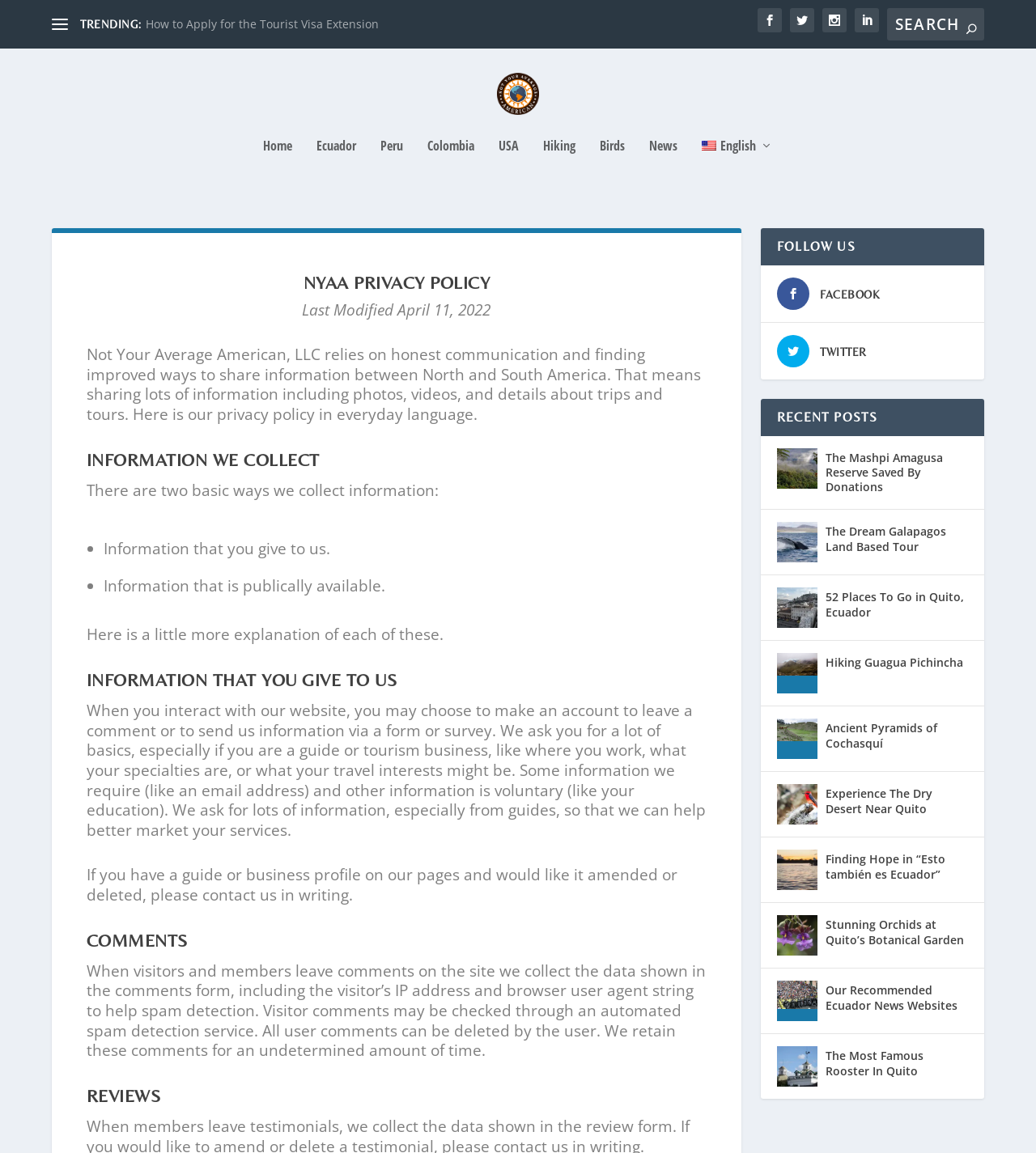Construct a comprehensive description capturing every detail on the webpage.

The webpage is about the privacy policy of Not Your Average American, LLC. At the top, there is a navigation menu with links to "Home", "Ecuador", "Peru", "Colombia", "USA", "Hiking", "Birds", and "News". Below the navigation menu, there is a heading "NYAA PRIVACY POLICY" followed by a paragraph of text explaining the purpose of the privacy policy.

The page is divided into several sections, including "INFORMATION WE COLLECT", "INFORMATION THAT YOU GIVE TO US", and "COMMENTS". Each section has a heading and several paragraphs of text explaining the types of information collected, how it is used, and how users can control their data.

On the right side of the page, there are several social media links, including Facebook and Twitter, as well as a search bar. Below the social media links, there is a section titled "RECENT POSTS" with links to several articles, each with a thumbnail image and a brief summary.

There are a total of 9 article links, each with a similar format, including images and summaries. The articles appear to be about travel and tourism in Ecuador and other countries. At the bottom of the page, there is a link to "FOLLOW US" and another section with social media links.

Overall, the webpage is a privacy policy page with a focus on explaining how the company collects and uses user data, as well as providing links to recent articles and social media profiles.